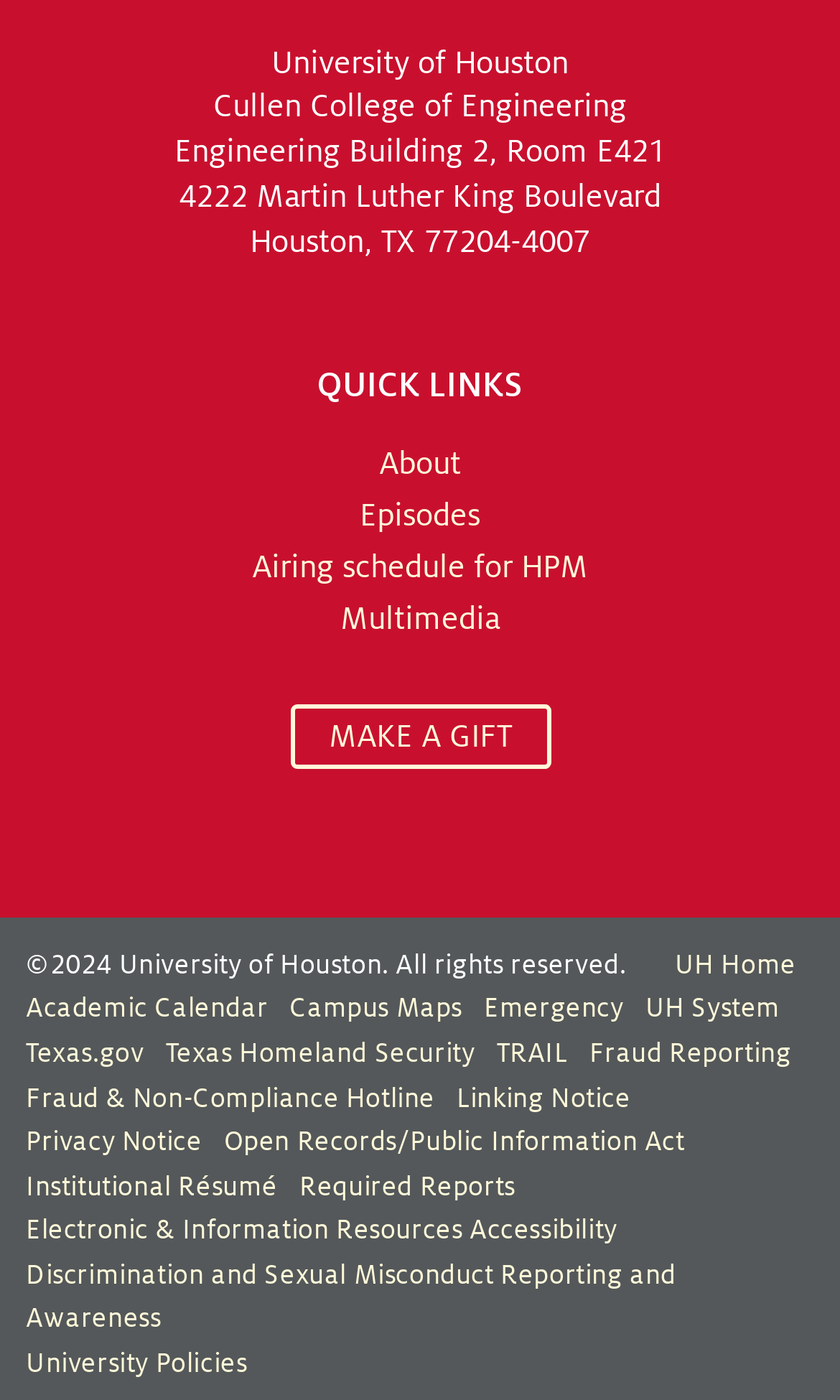Identify the bounding box coordinates for the UI element described as: "Disclaimer".

None